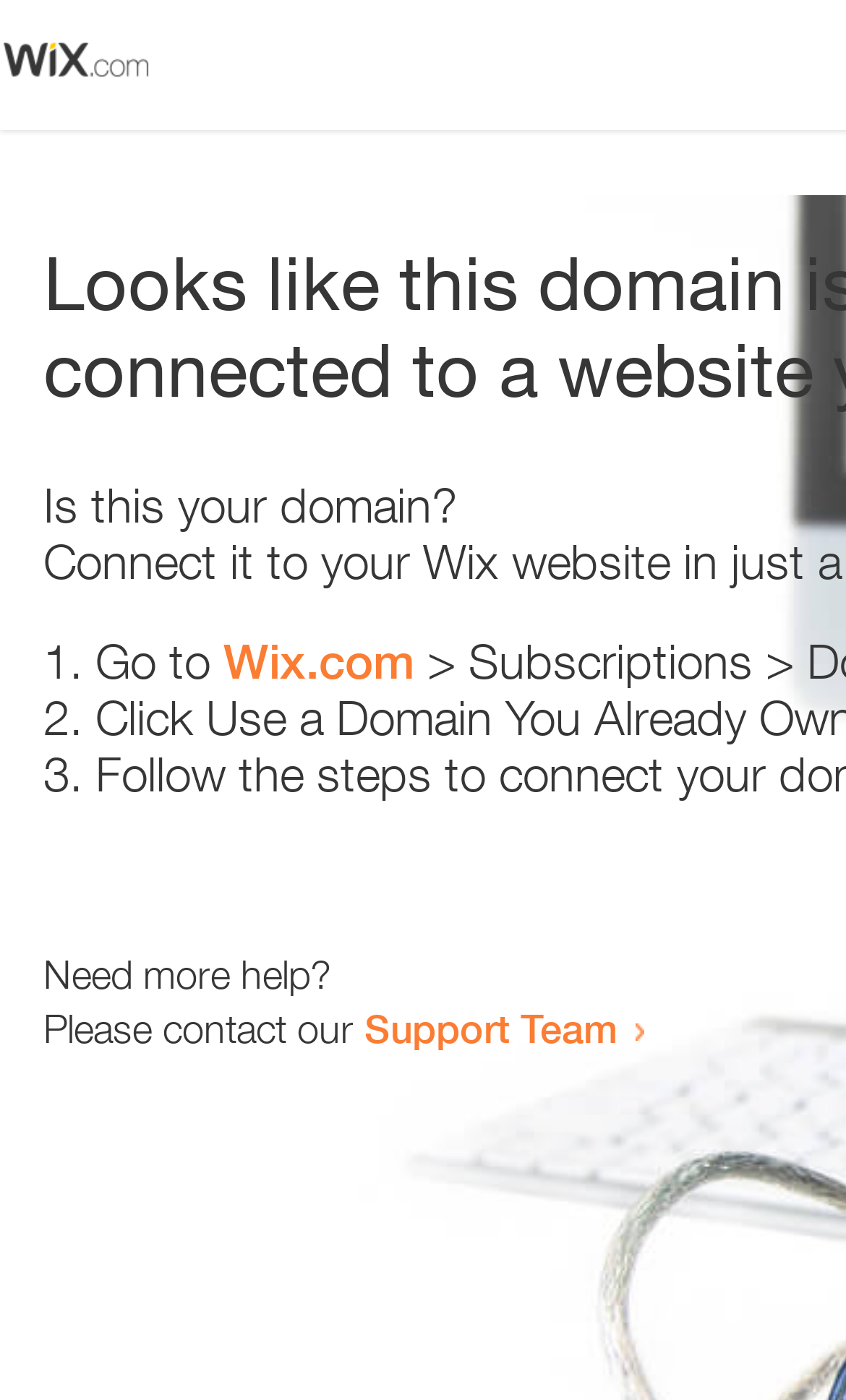Identify the main heading from the webpage and provide its text content.

Looks like this domain isn't
connected to a website yet